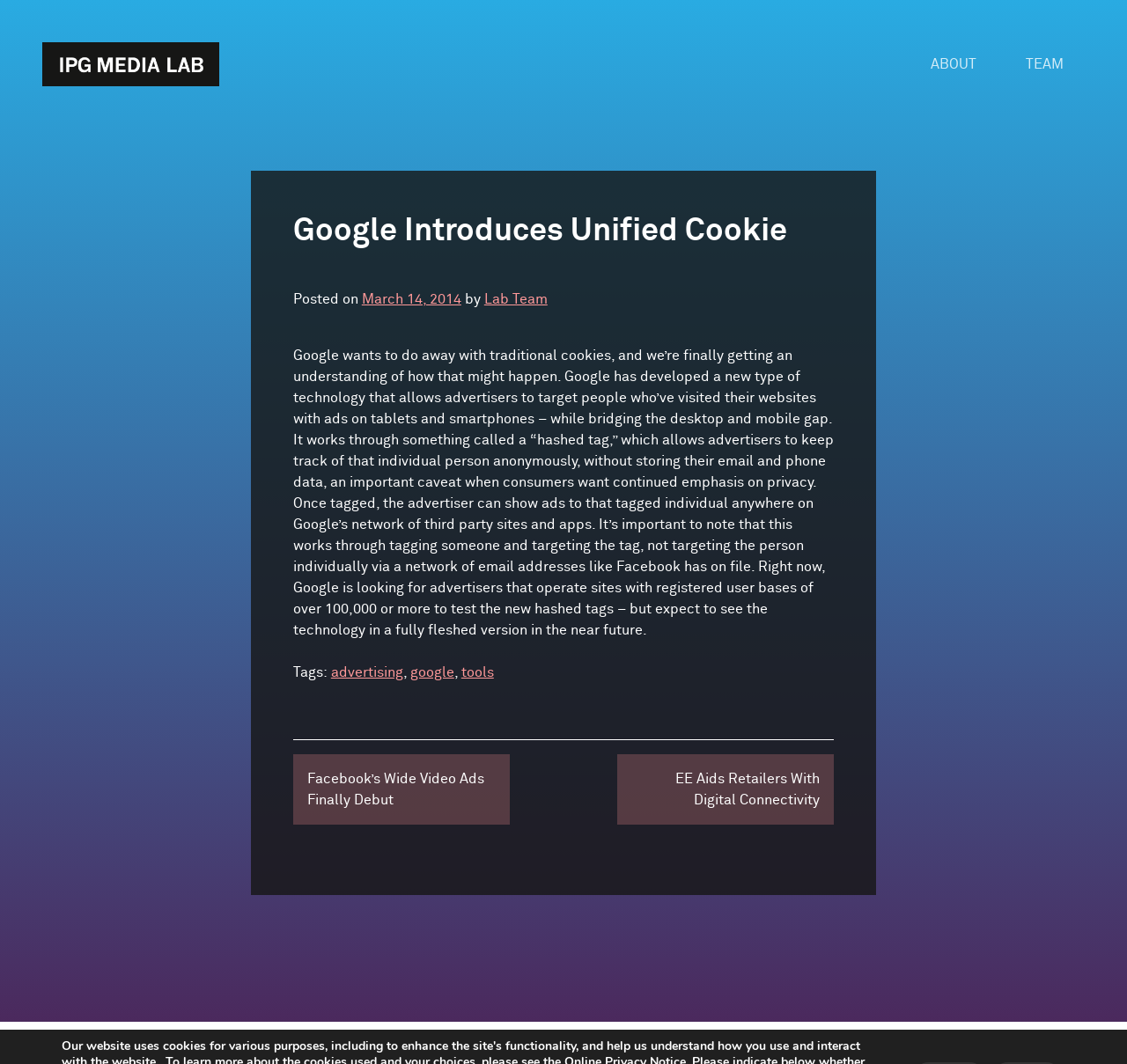Offer a meticulous caption that includes all visible features of the webpage.

The webpage is about Google introducing a new type of technology that replaces traditional cookies, allowing advertisers to target people who've visited their websites with ads on tablets and smartphones. 

At the top left of the page, there is a "Skip to content" link, followed by a link to "IPG Media Lab". On the top right, there are links to "ABOUT" and "TEAM". 

The main content of the page is divided into an article section and a navigation section. The article section has a header with the title "Google Introduces Unified Cookie" and a posting date "March 14, 2014" by "Lab Team". Below the header, there is a long paragraph explaining how the new technology works, including the use of "hashed tags" to target individuals anonymously. 

At the bottom of the article section, there is a footer with tags "advertising", "google", and "tools". 

The navigation section is located below the article section and has a heading "Post navigation". It contains two links to other posts, "Facebook’s Wide Video Ads Finally Debut" and "EE Aids Retailers With Digital Connectivity".